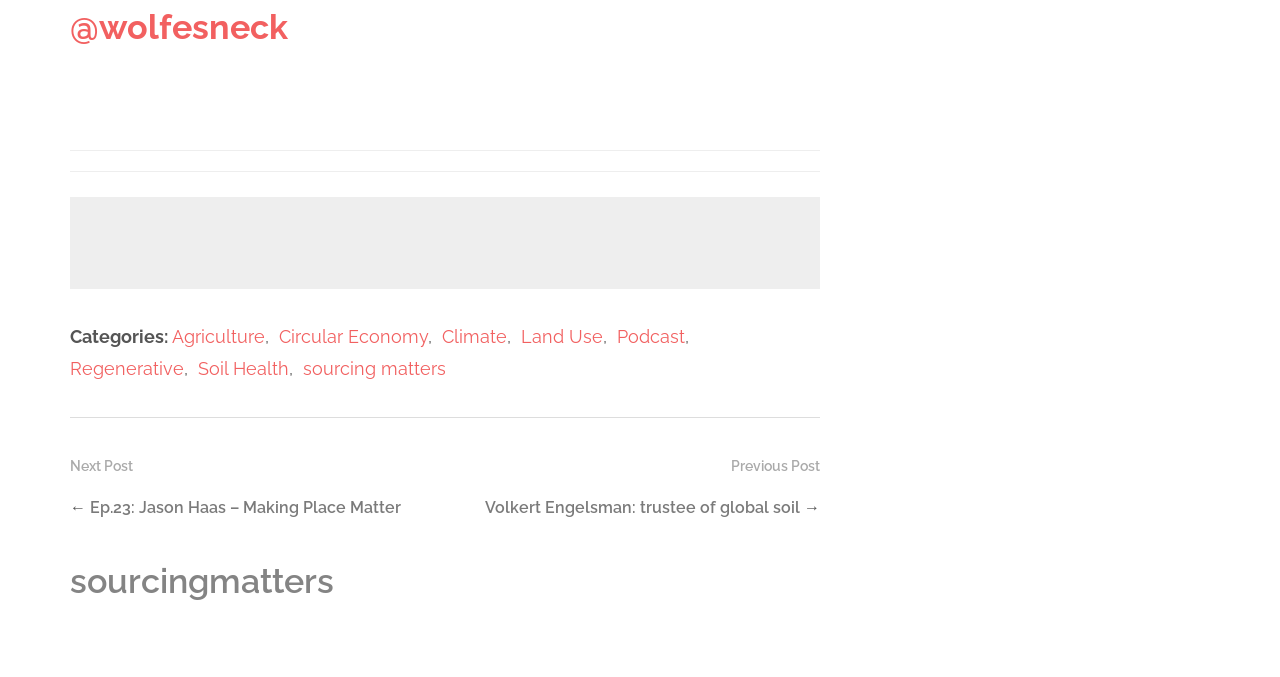What is the title of the next post?
Give a single word or phrase answer based on the content of the image.

Ep.23: Jason Haas – Making Place Matter